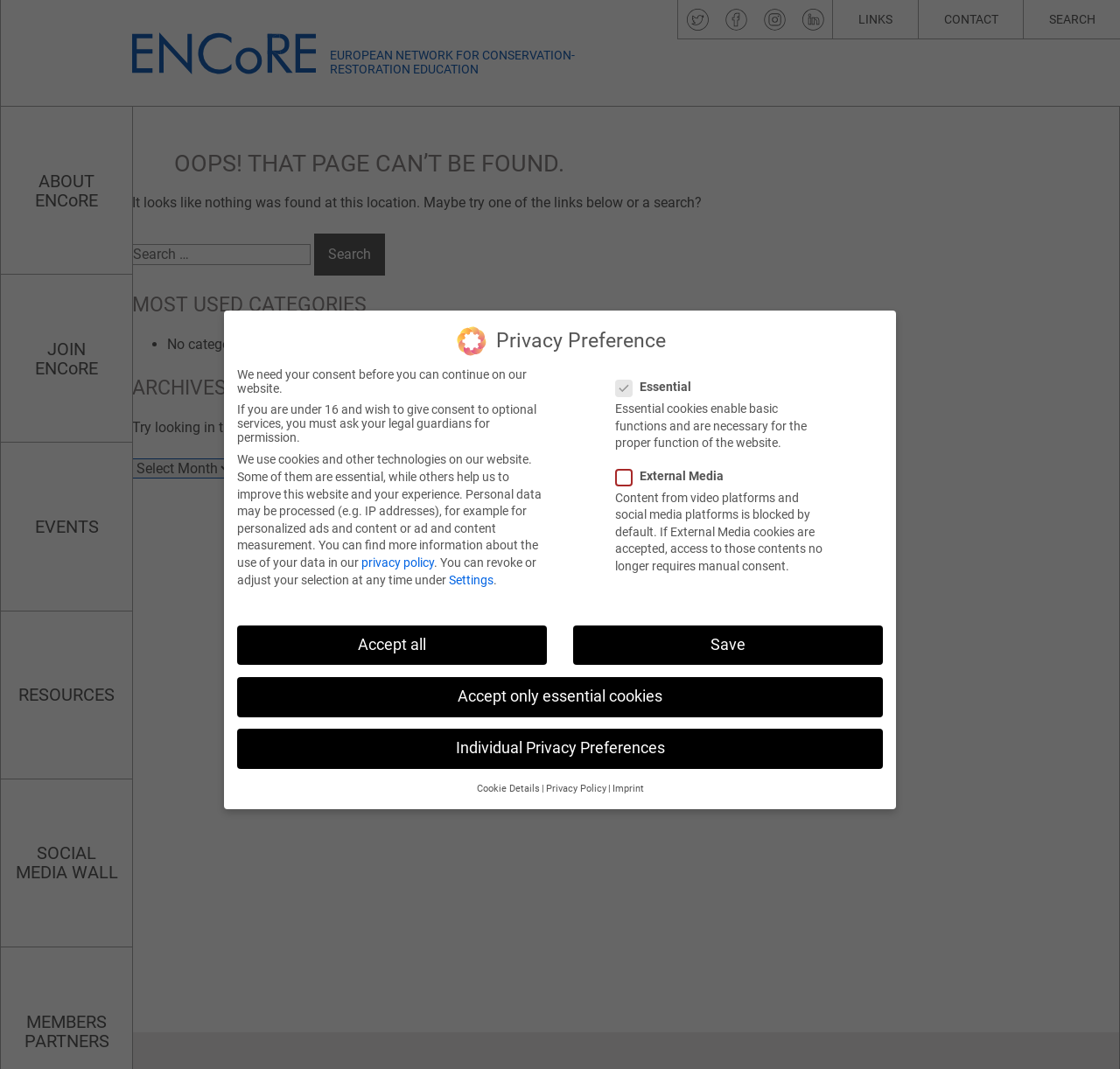Please identify the bounding box coordinates of the clickable area that will allow you to execute the instruction: "Click the SEARCH button".

[0.28, 0.218, 0.344, 0.258]